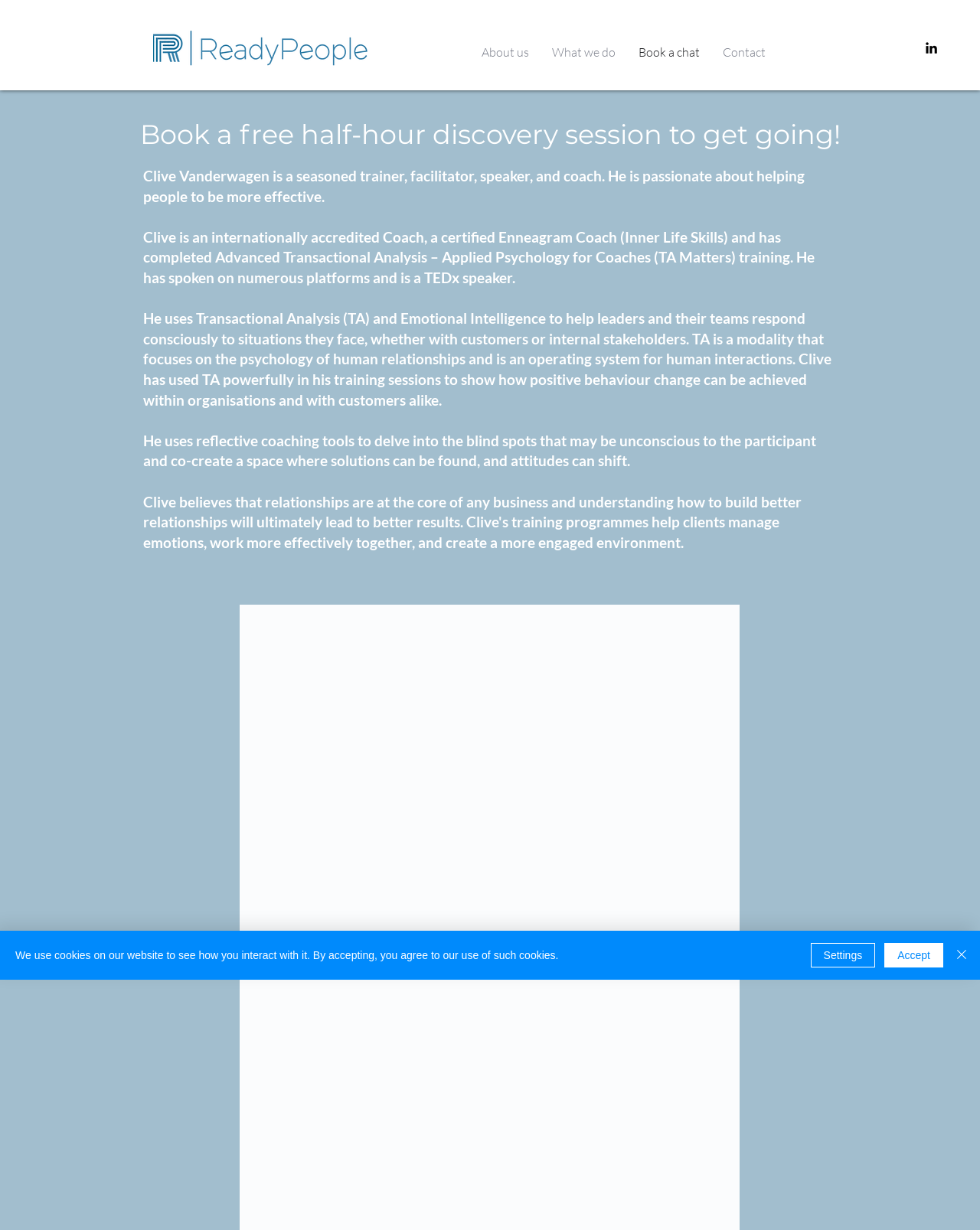What is the type of coaching used by Clive?
Examine the screenshot and reply with a single word or phrase.

Reflective coaching